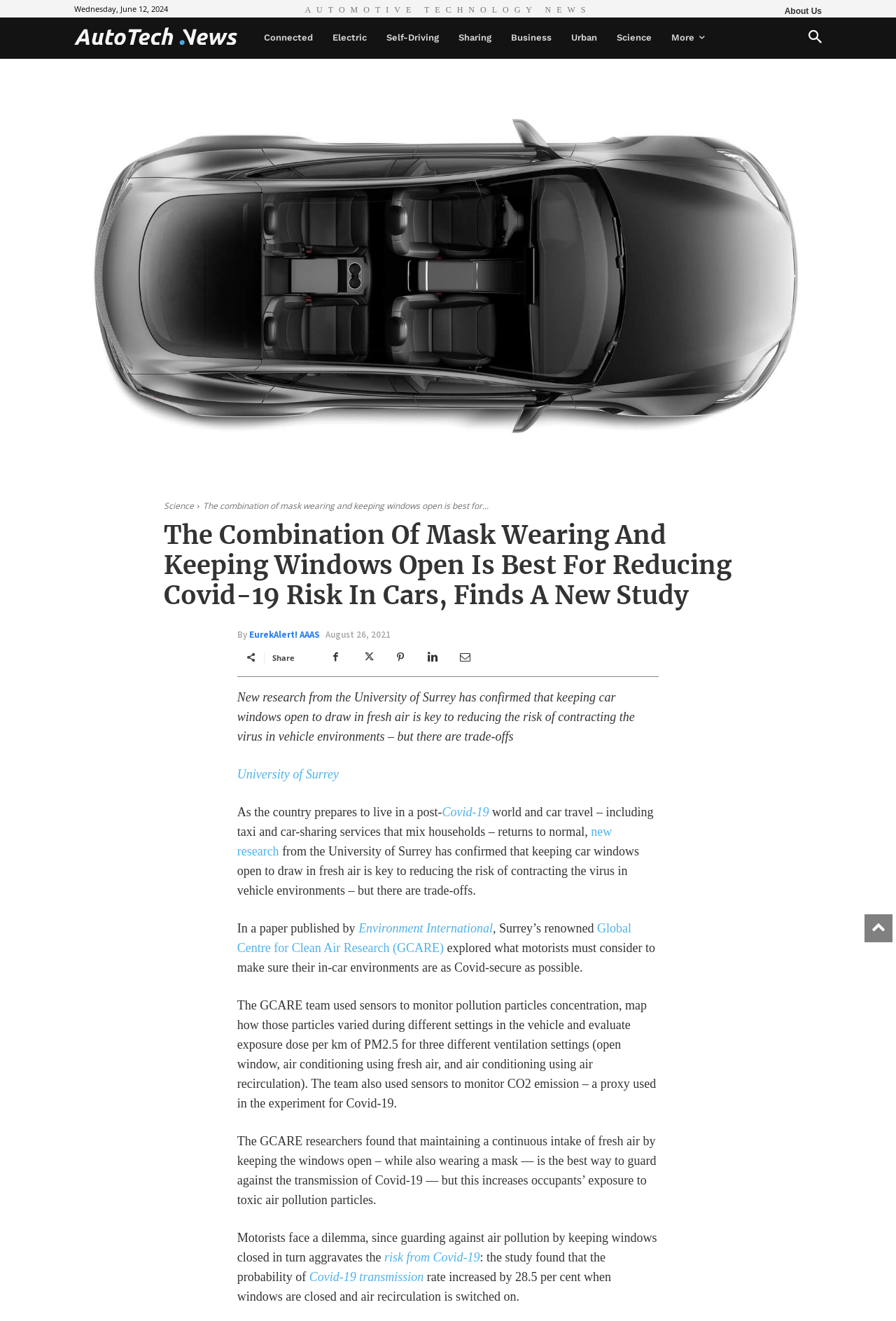Locate the bounding box coordinates of the UI element described by: "About Us". Provide the coordinates as four float numbers between 0 and 1, formatted as [left, top, right, bottom].

[0.876, 0.004, 0.917, 0.012]